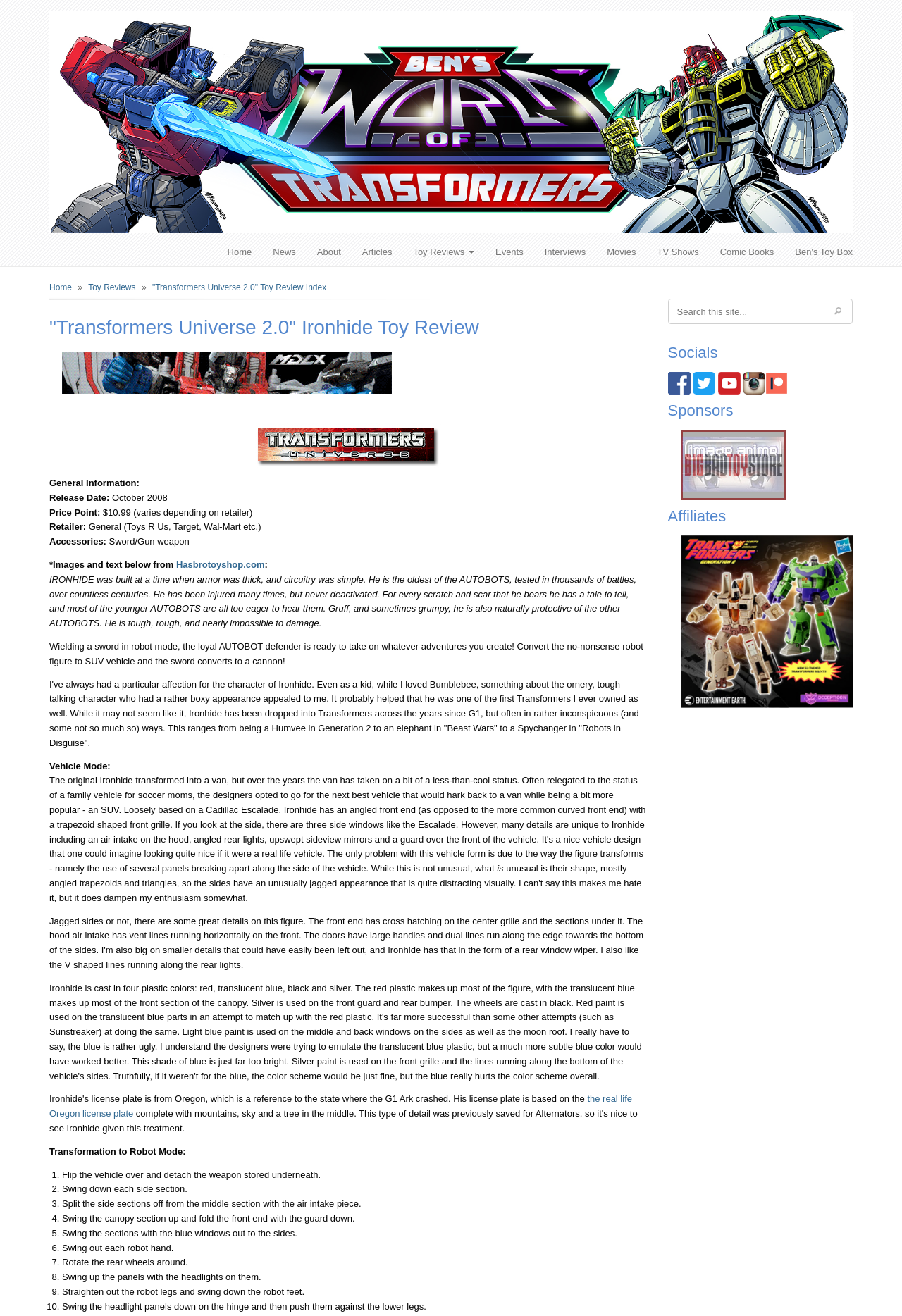Identify the bounding box coordinates for the UI element described as follows: "May 2024". Ensure the coordinates are four float numbers between 0 and 1, formatted as [left, top, right, bottom].

None